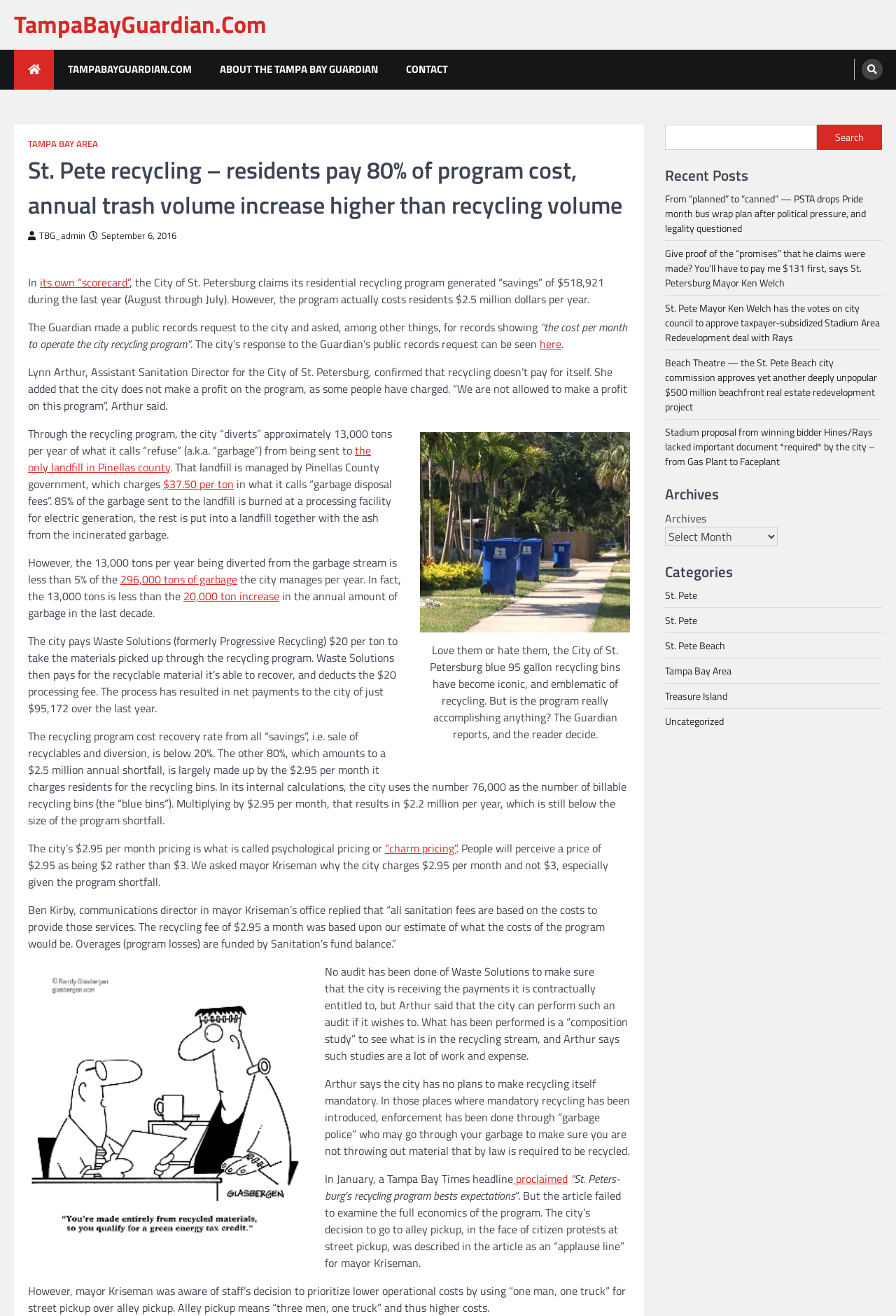What is the name of the company that manages the landfill?
Observe the image and answer the question with a one-word or short phrase response.

Pinellas County government